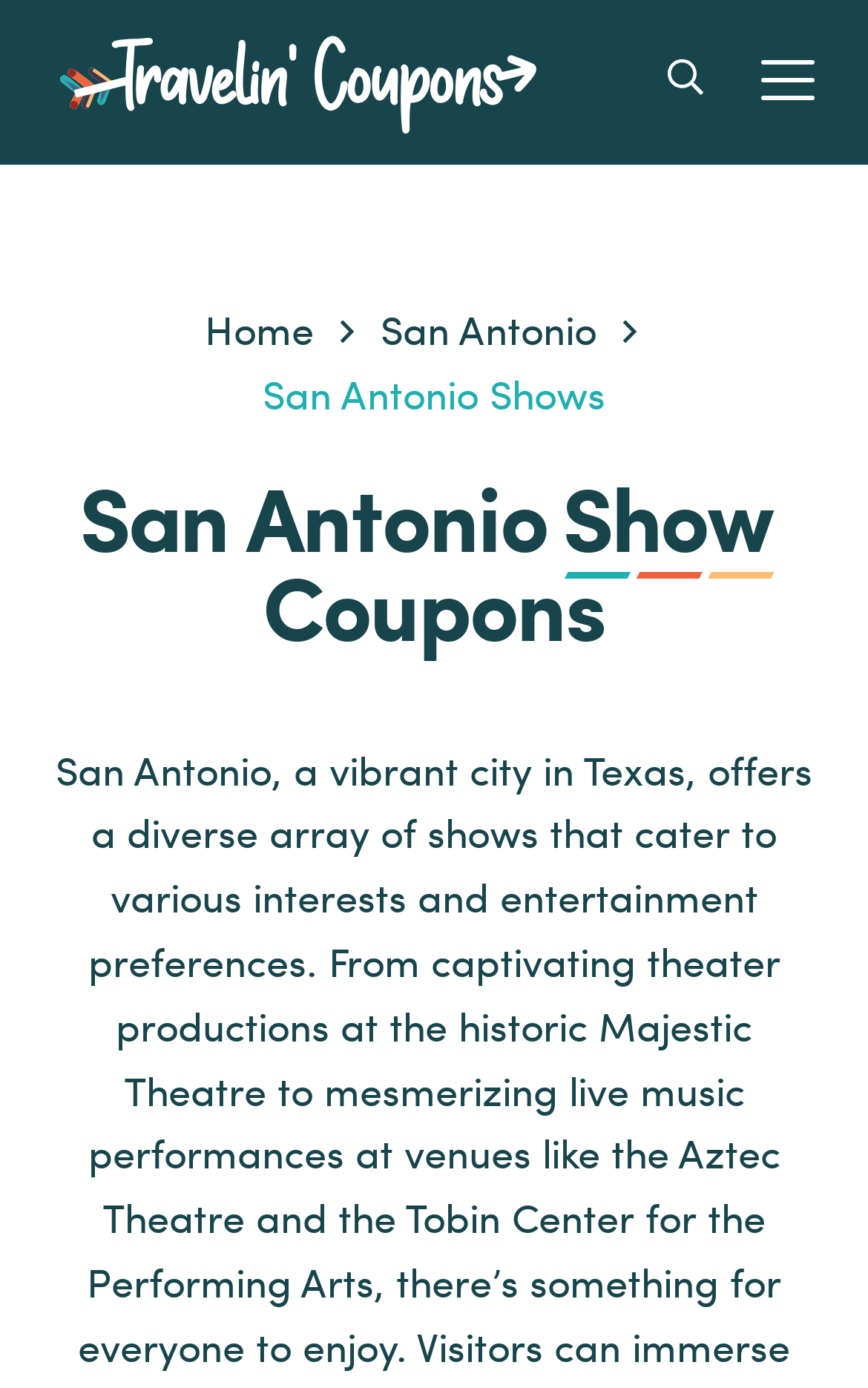What is the purpose of the search button?
Provide a detailed and well-explained answer to the question.

I inferred the purpose of the search button by its label 'Search' and its position on the page, which suggests that it is used to search for something on the website.